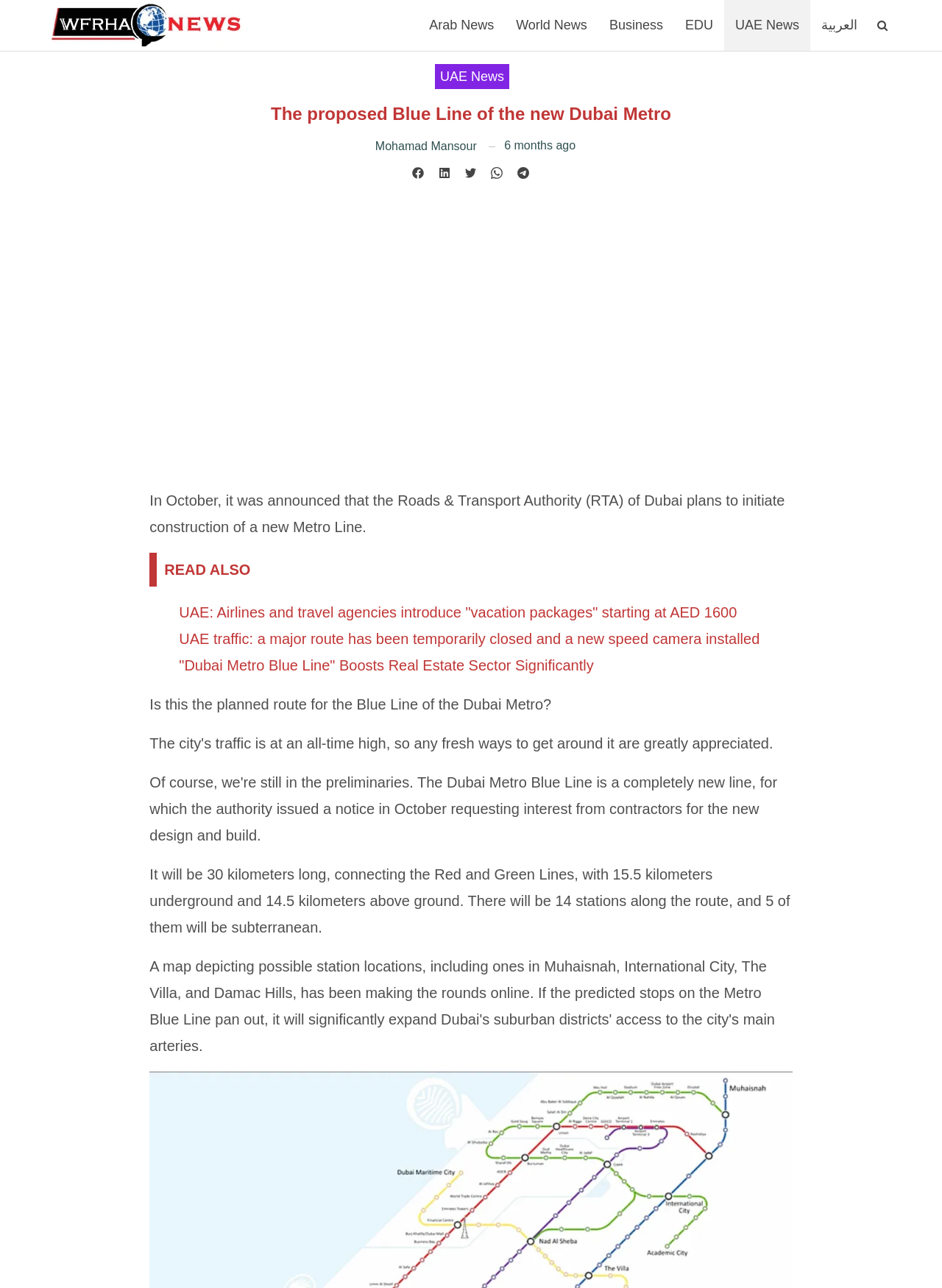Answer this question in one word or a short phrase: How long will the Blue Line be?

30 kilometers